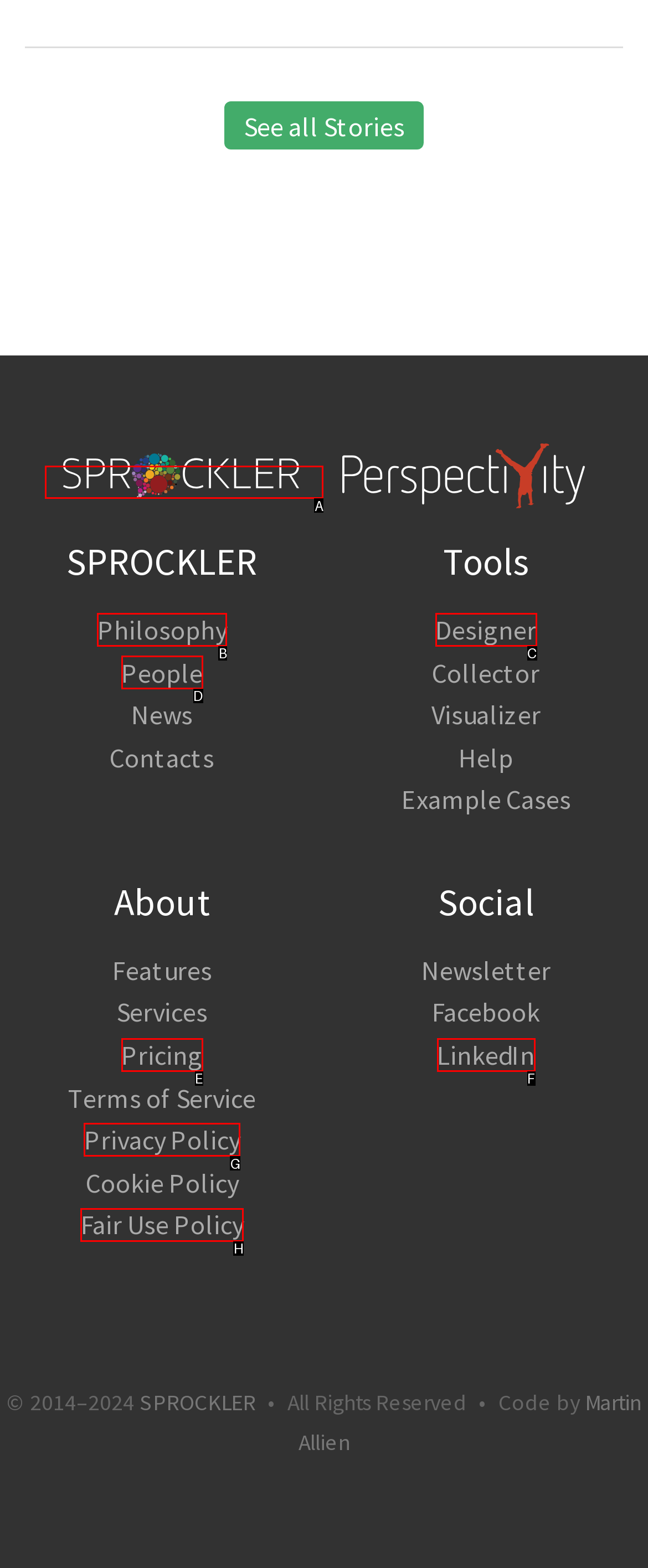Given the task: Visit Sprockler homepage, point out the letter of the appropriate UI element from the marked options in the screenshot.

A